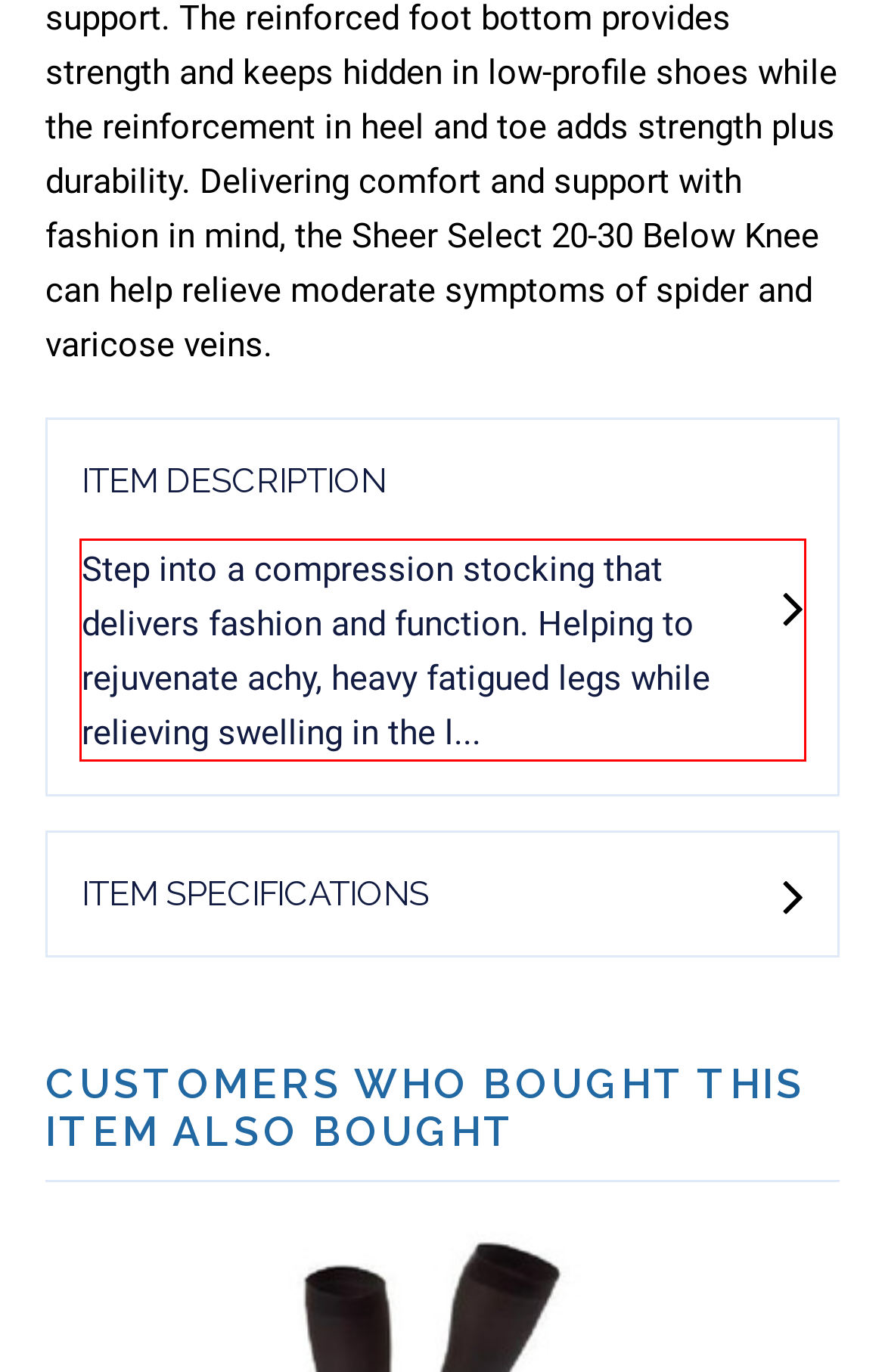Identify and transcribe the text content enclosed by the red bounding box in the given screenshot.

Step into a compression stocking that delivers fashion and function. Helping to rejuvenate achy, heavy fatigued legs while relieving swelling in the l...